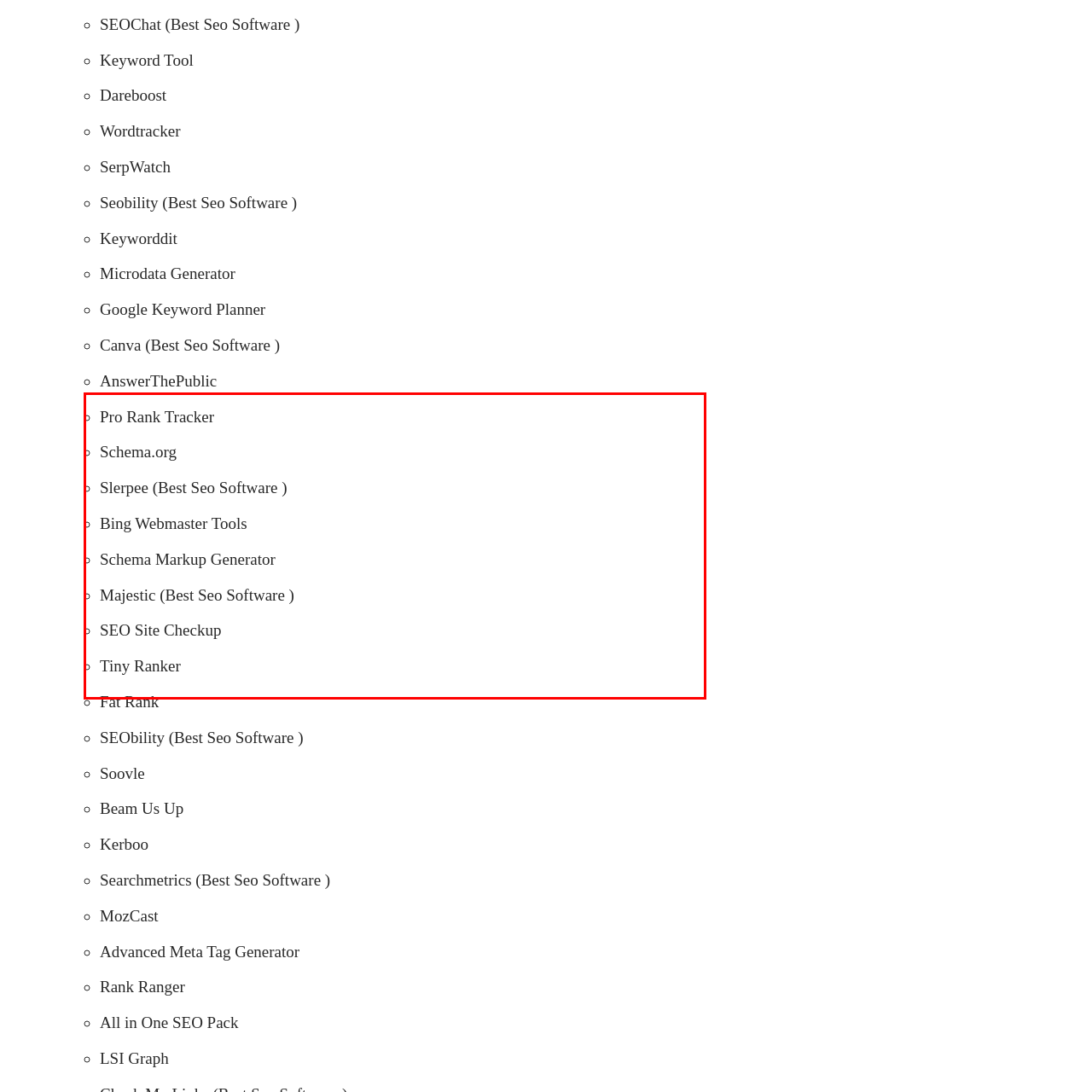Analyze the content inside the red-marked area, What does Ahrefs empower users to do? Answer using only one word or a concise phrase.

enhance their online presence